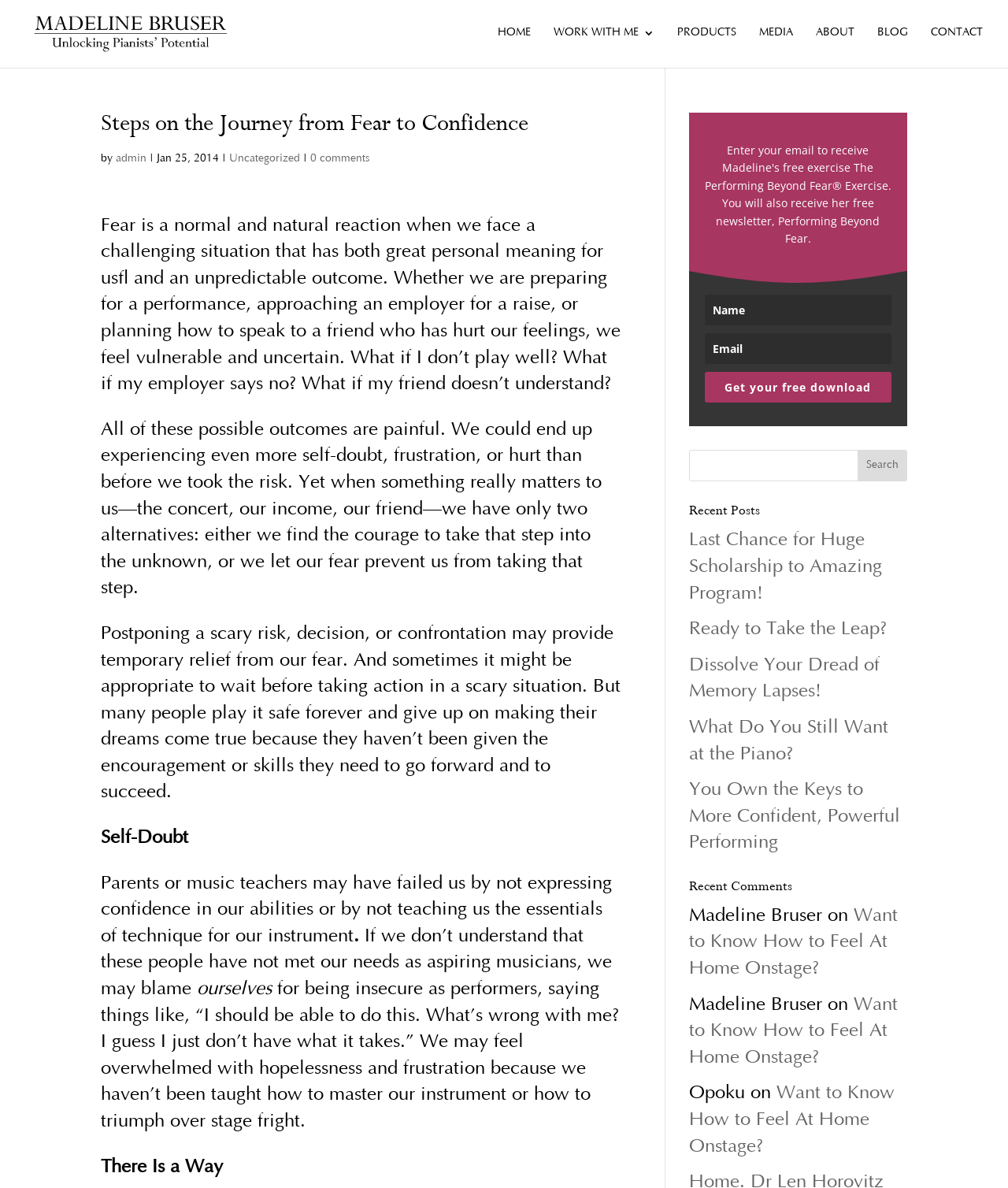Locate the bounding box coordinates of the element that needs to be clicked to carry out the instruction: "Visit 'VisuWeb Agency' website". The coordinates should be given as four float numbers ranging from 0 to 1, i.e., [left, top, right, bottom].

None